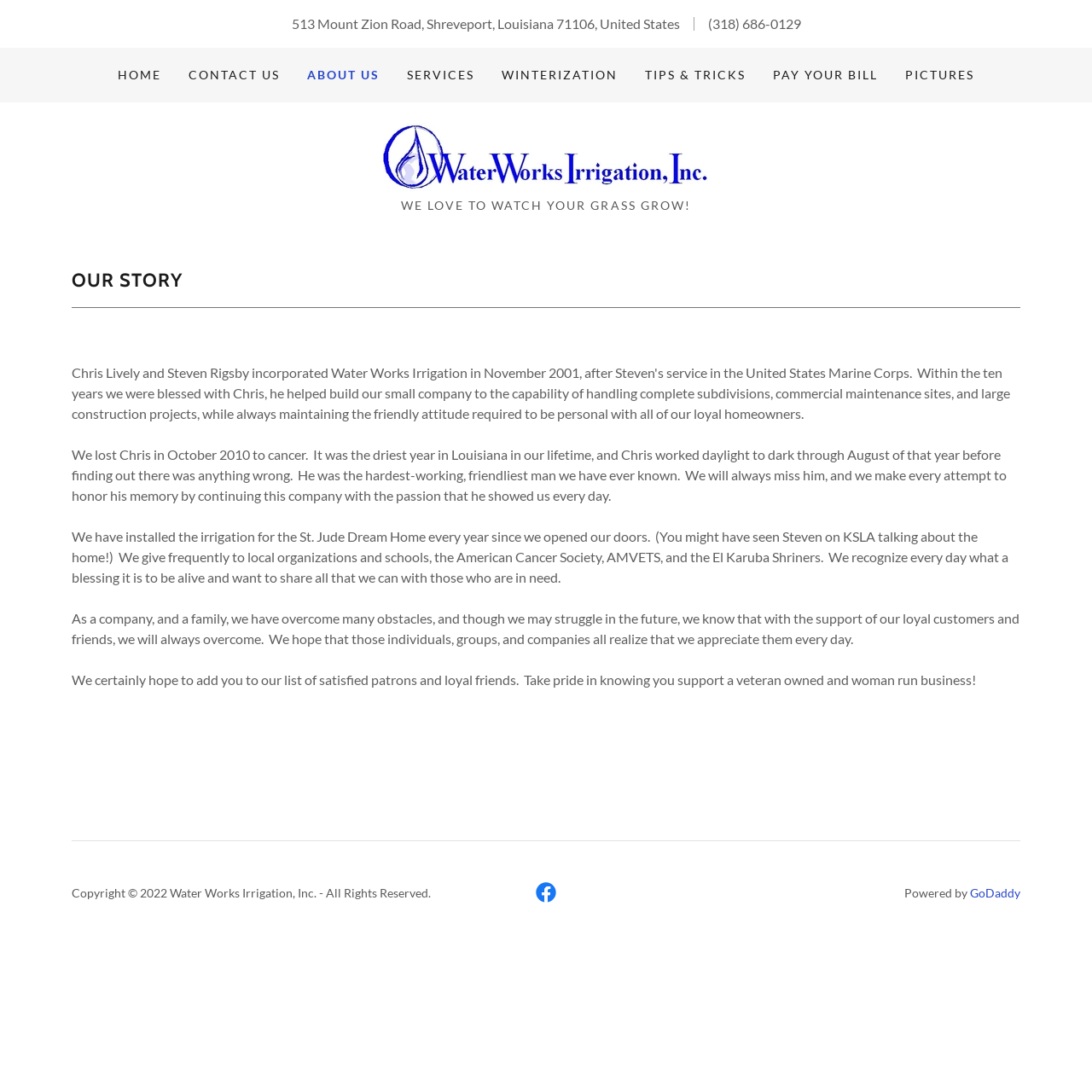Provide a short answer to the following question with just one word or phrase: What is the purpose of the company?

Irrigation